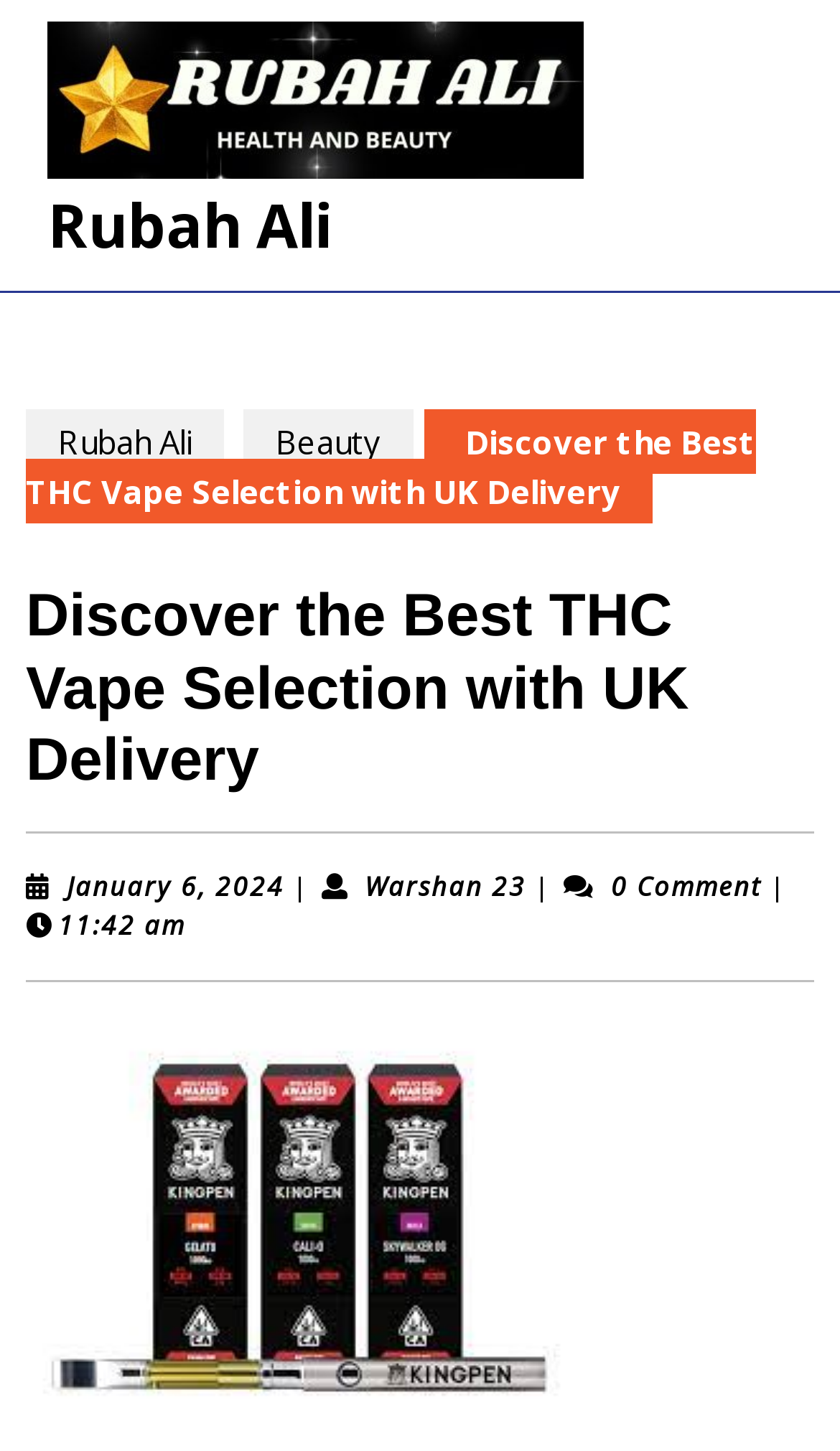What is the name of the website?
Using the image as a reference, give a one-word or short phrase answer.

Rubah Ali